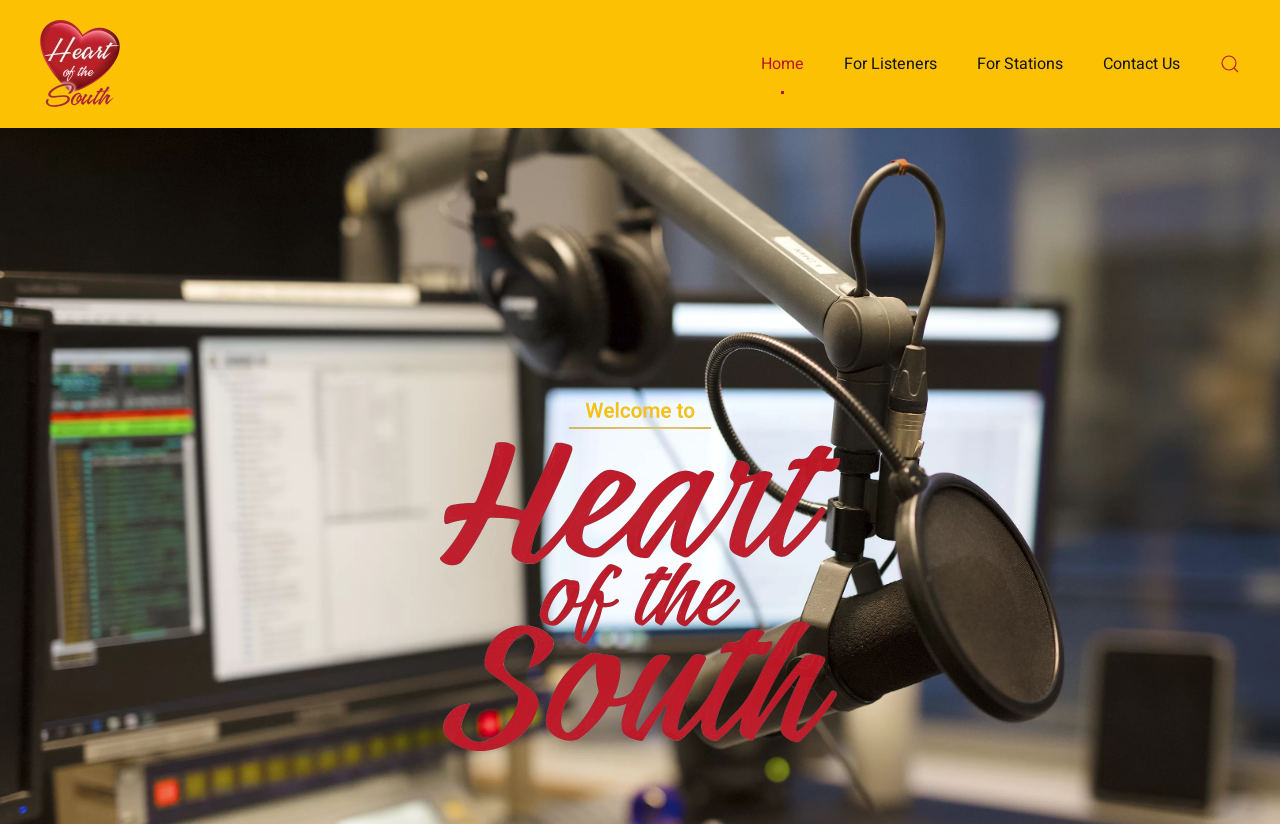Using the description "parent_node: Home aria-label="Open Search"", predict the bounding box of the relevant HTML element.

[0.953, 0.029, 0.969, 0.126]